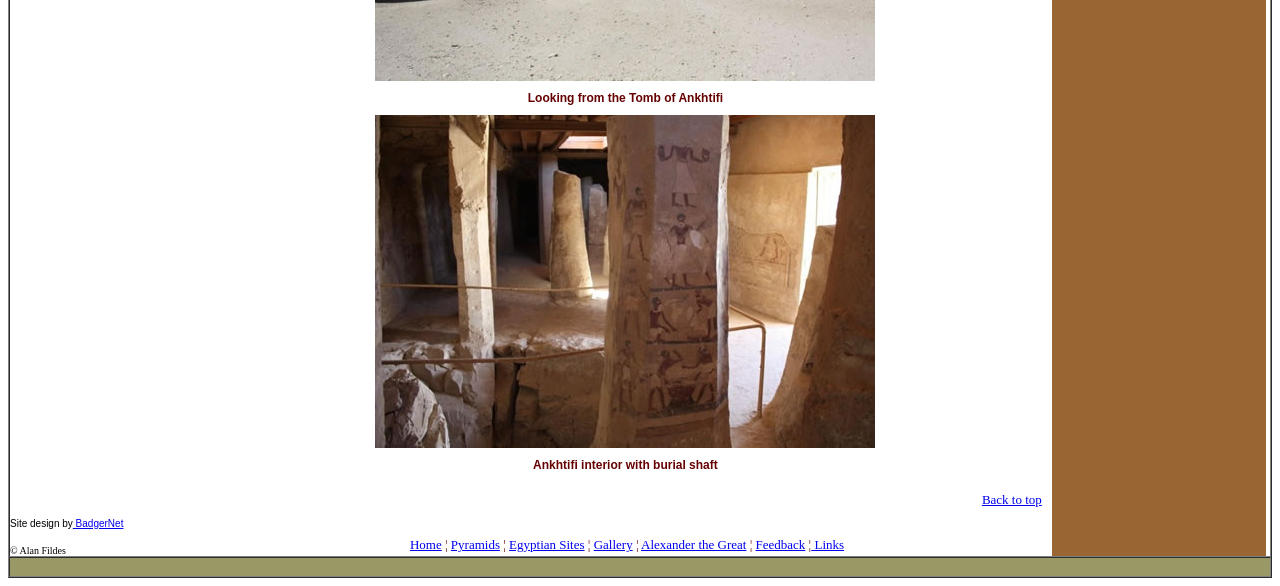Please locate the bounding box coordinates for the element that should be clicked to achieve the following instruction: "Go to 'Home'". Ensure the coordinates are given as four float numbers between 0 and 1, i.e., [left, top, right, bottom].

[0.32, 0.916, 0.345, 0.942]